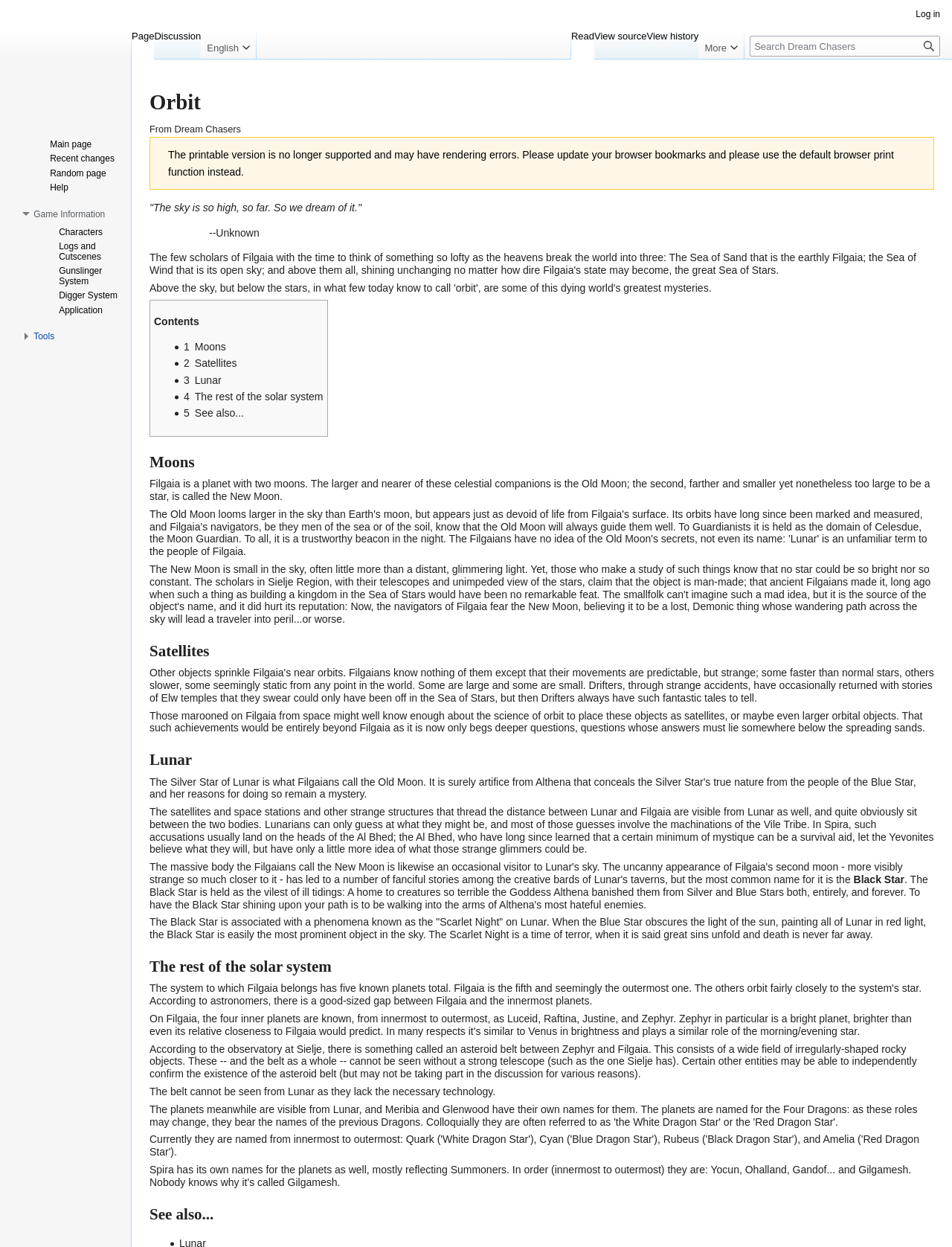Please determine the bounding box coordinates of the element's region to click for the following instruction: "Click on 'Next Post »'".

None